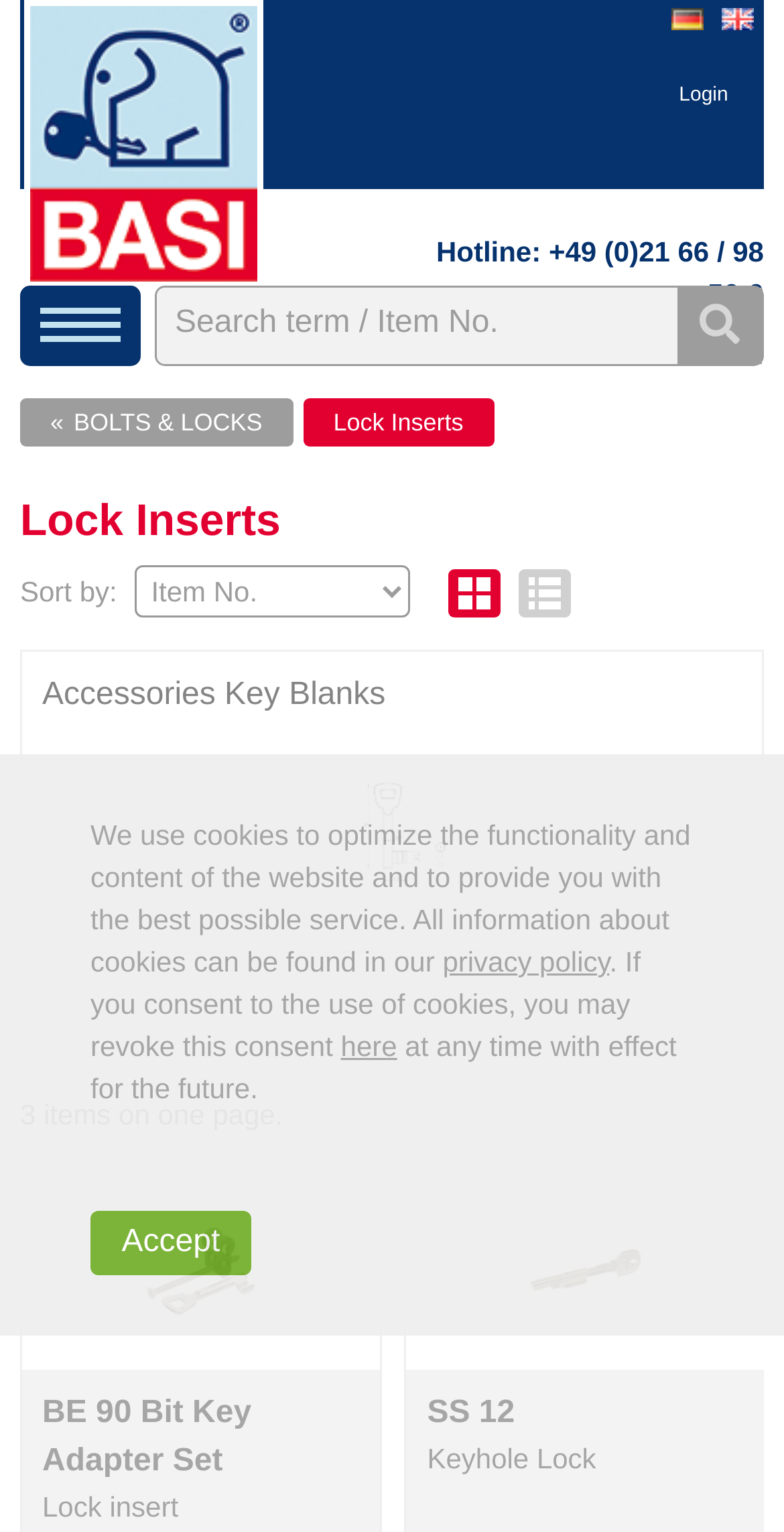How many items are shown on one page?
Provide a detailed and well-explained answer to the question.

I found the number of items shown on one page by looking at the StaticText element with the text '3 items on one page.'.